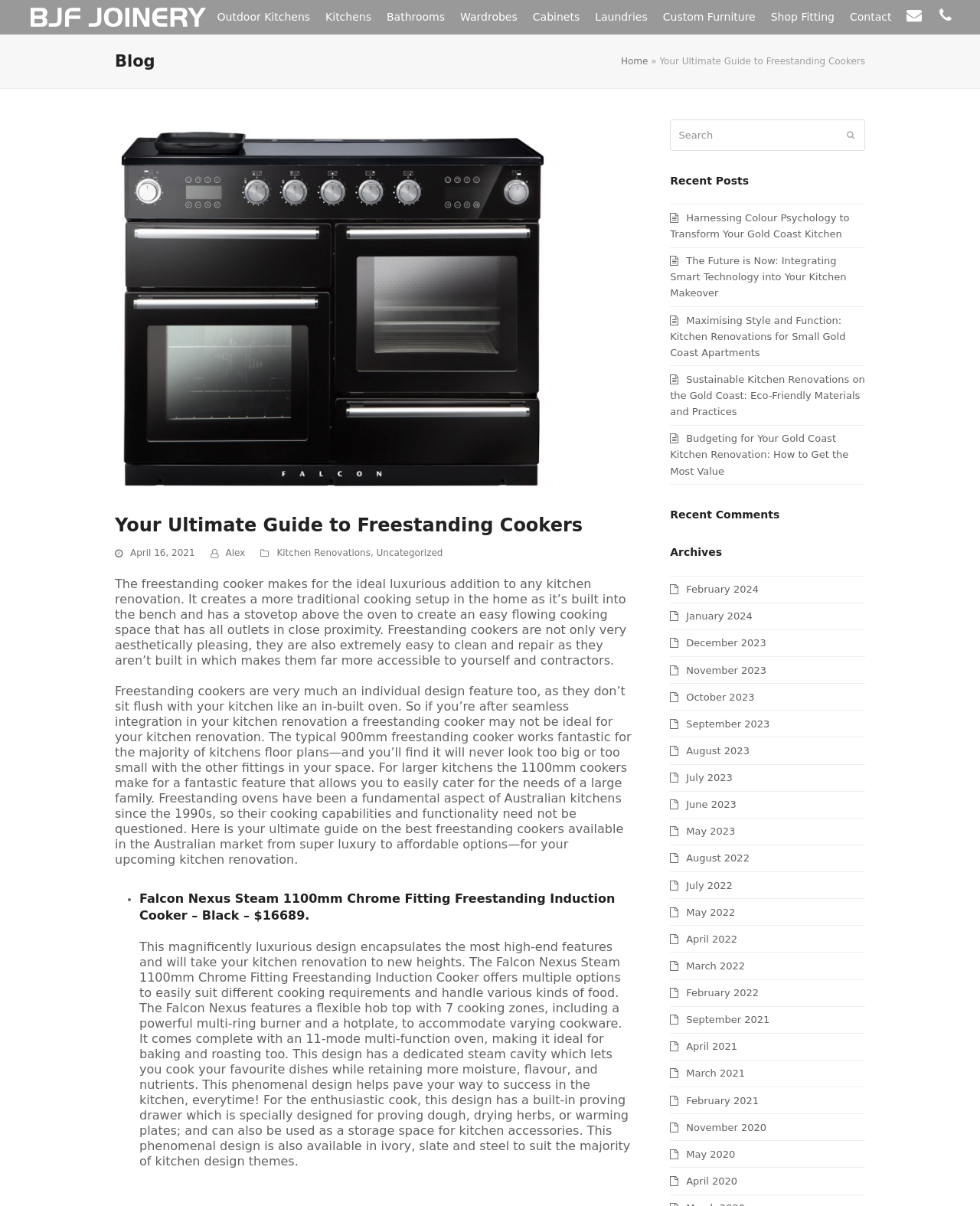Please extract the webpage's main title and generate its text content.

Your Ultimate Guide to Freestanding Cookers